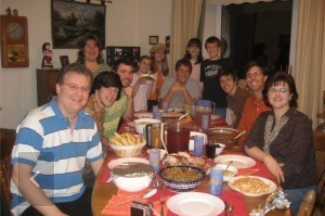Elaborate on all the elements present in the image.

The image captures a warm and festive gathering around a dining table, where a group of ten people joyfully celebrate what appears to be a Thanksgiving or festive meal. The table is adorned with various dishes, including bowls of food and plates, suggesting a hearty spread typical of a family gathering. 

In the foreground, two individuals are prominently seated at the table, smiling and engaged in the moment. The man on the left is wearing a blue and white striped shirt, while the woman on the right sports a dark top, showcasing a friendly and inviting atmosphere. In the background, several other attendees are gathered, some posing for the camera, indicating a sense of camaraderie and joy. 

The setting features a cozy interior with decor that reflects a homely environment, including wall art and a clock, enhancing the overall warmth of the scene. The gathering not only highlights the food but also the spirit of togetherness and celebration among family and friends.